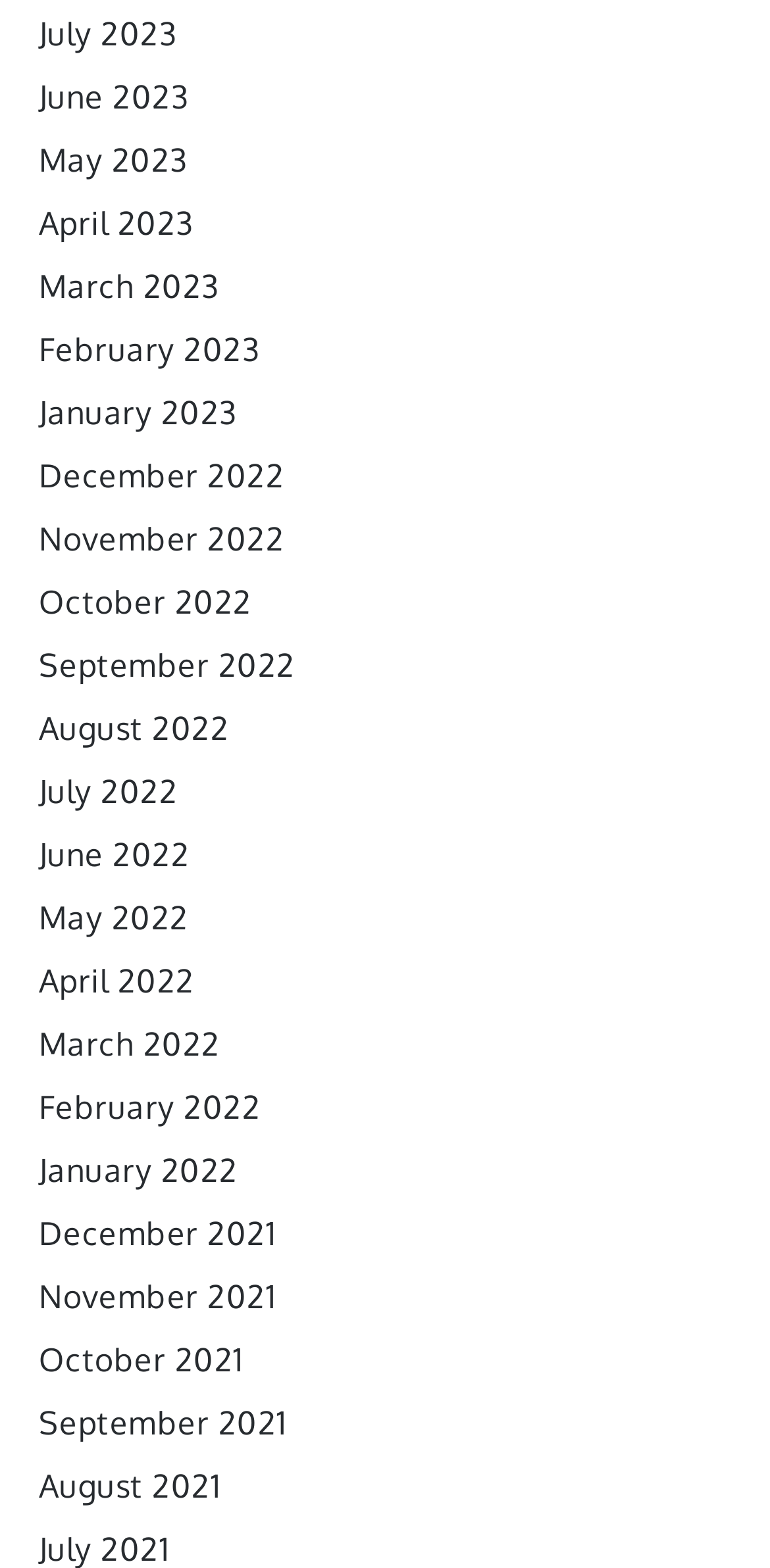How many links are there in total?
From the image, provide a succinct answer in one word or a short phrase.

24